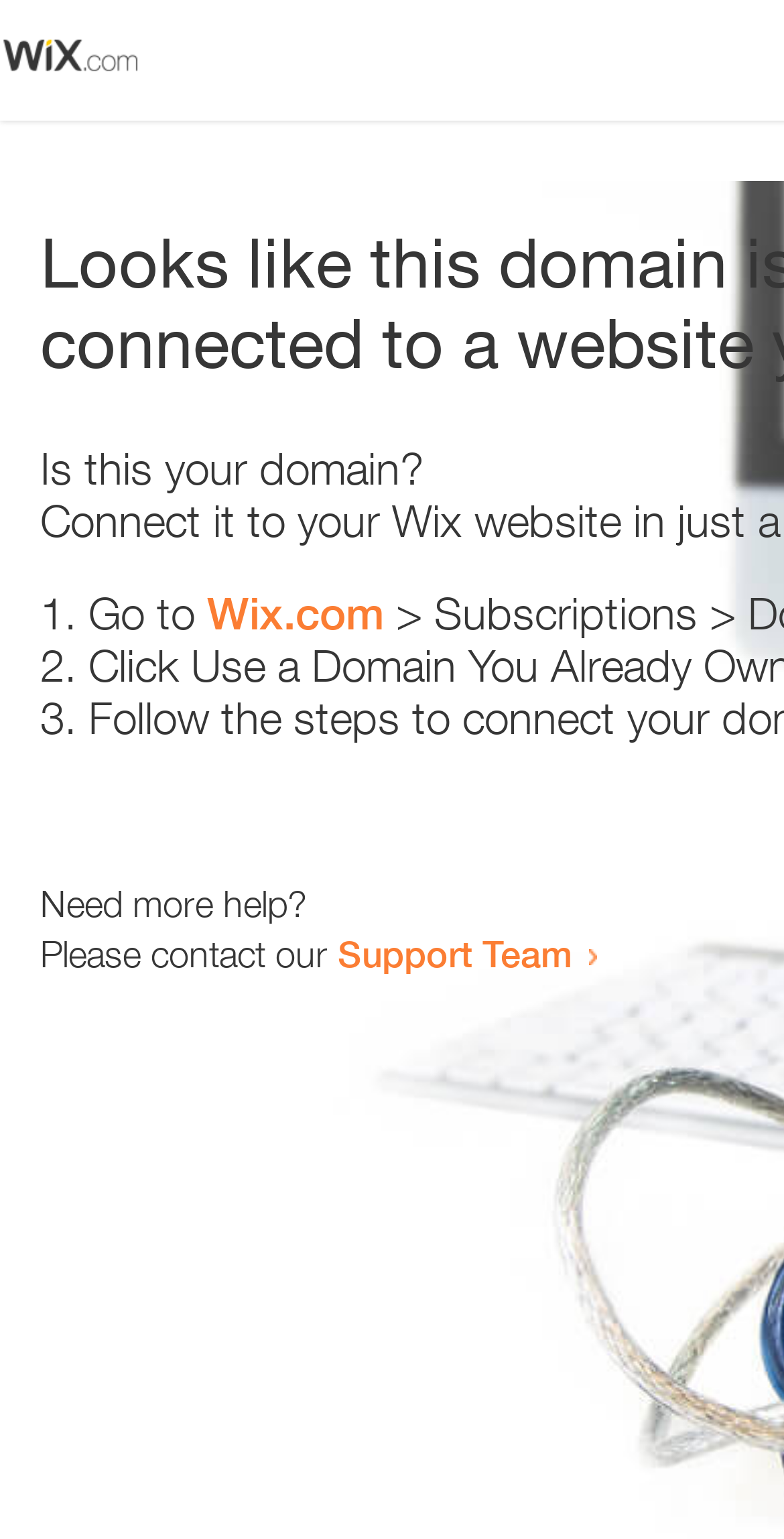Provide a brief response to the question below using a single word or phrase: 
How many steps are provided to resolve the issue?

3